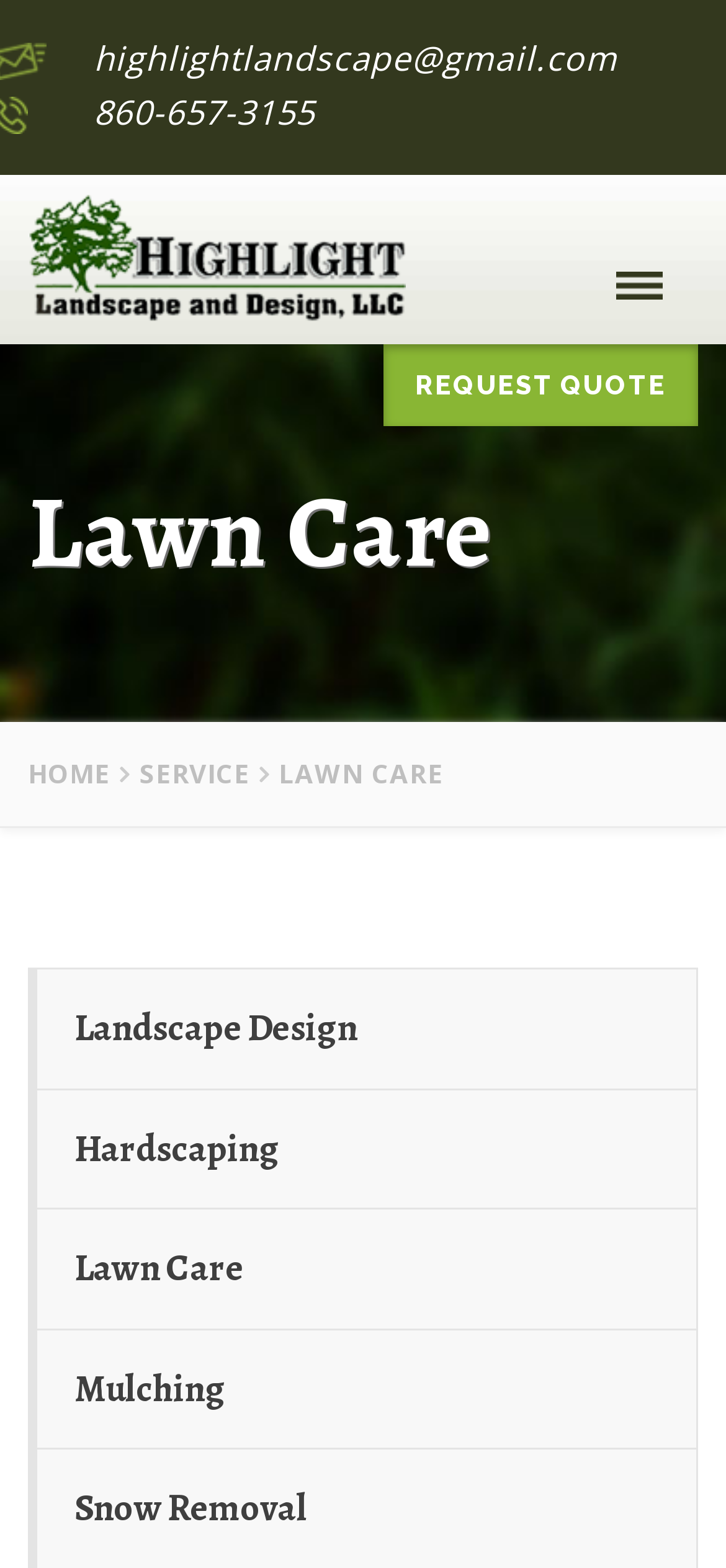Refer to the image and provide an in-depth answer to the question: 
What is the text of the call-to-action button?

I found the call-to-action button by looking at the link element with the content 'REQUEST QUOTE' located at the top of the webpage, which suggests that it is a prominent button for users to take action.